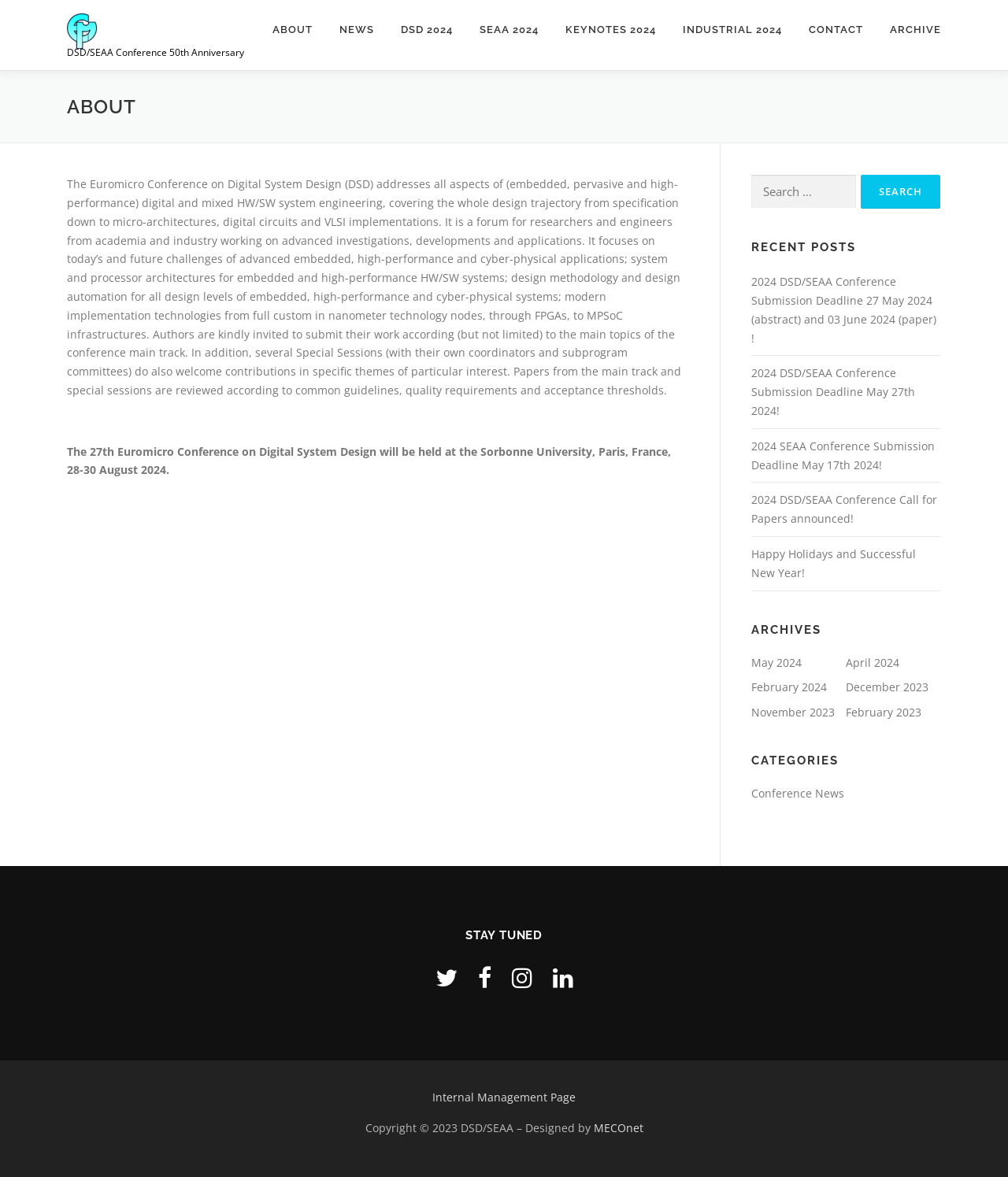What is the deadline for submitting papers for the DSD/SEAA Conference?
Answer the question with a detailed explanation, including all necessary information.

The deadline for submitting papers can be found in the link '2024 DSD/SEAA Conference Submission Deadline 27 May 2024 (abstract) and 03 June 2024 (paper)!'.